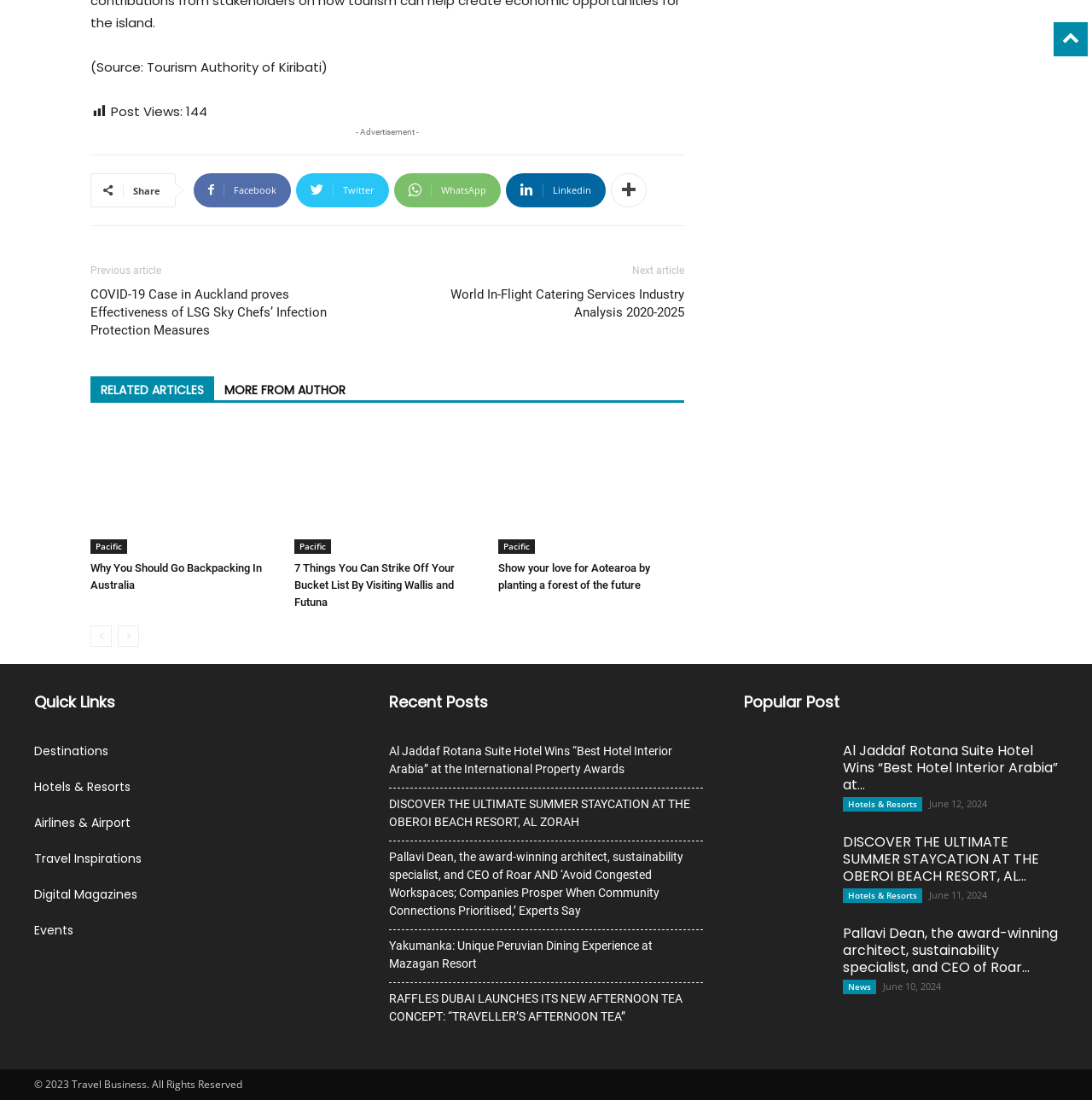Can you pinpoint the bounding box coordinates for the clickable element required for this instruction: "Go to the next page"? The coordinates should be four float numbers between 0 and 1, i.e., [left, top, right, bottom].

[0.108, 0.569, 0.127, 0.588]